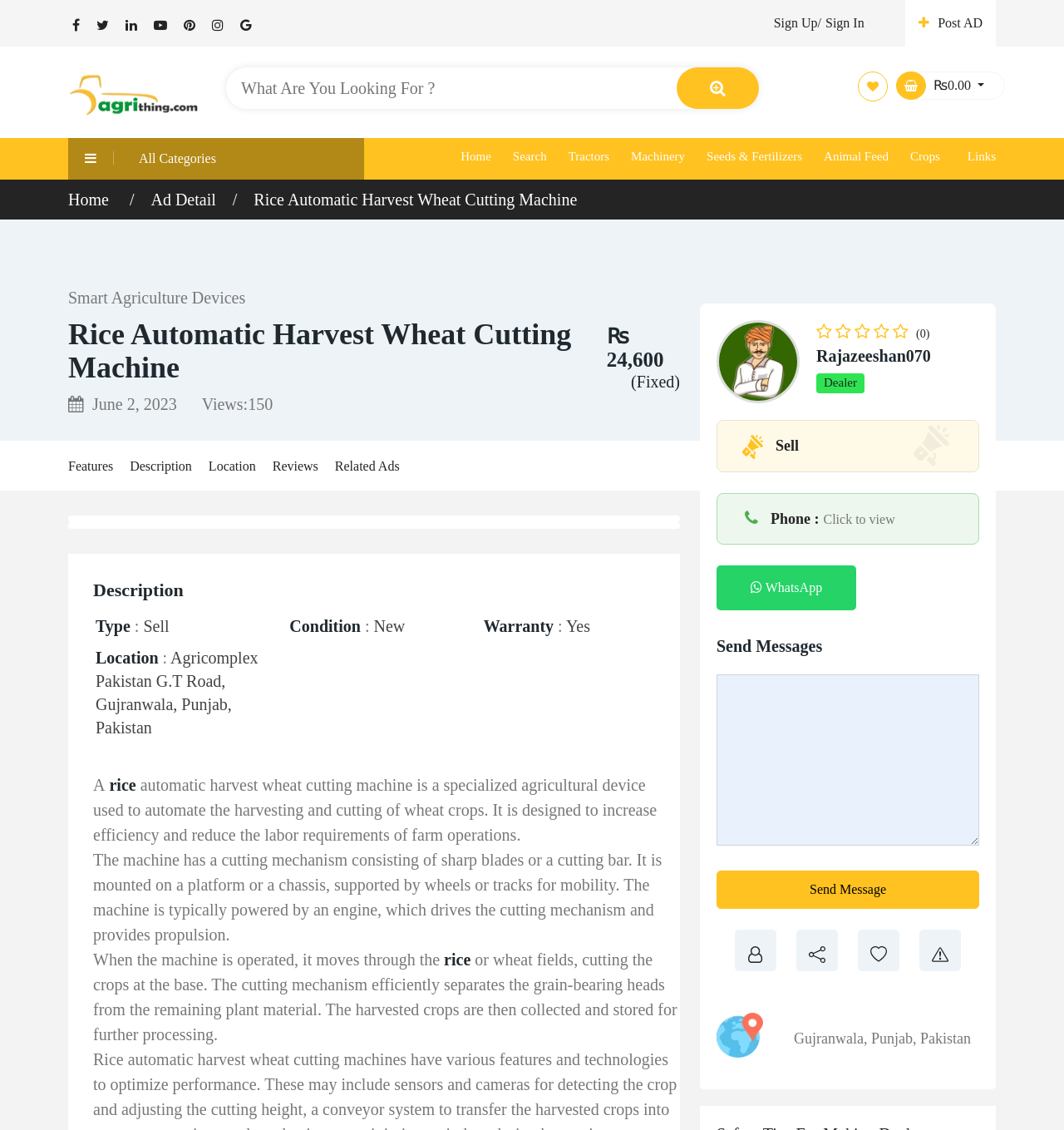Find the bounding box coordinates of the clickable area that will achieve the following instruction: "Send a message to the dealer".

[0.673, 0.597, 0.92, 0.748]